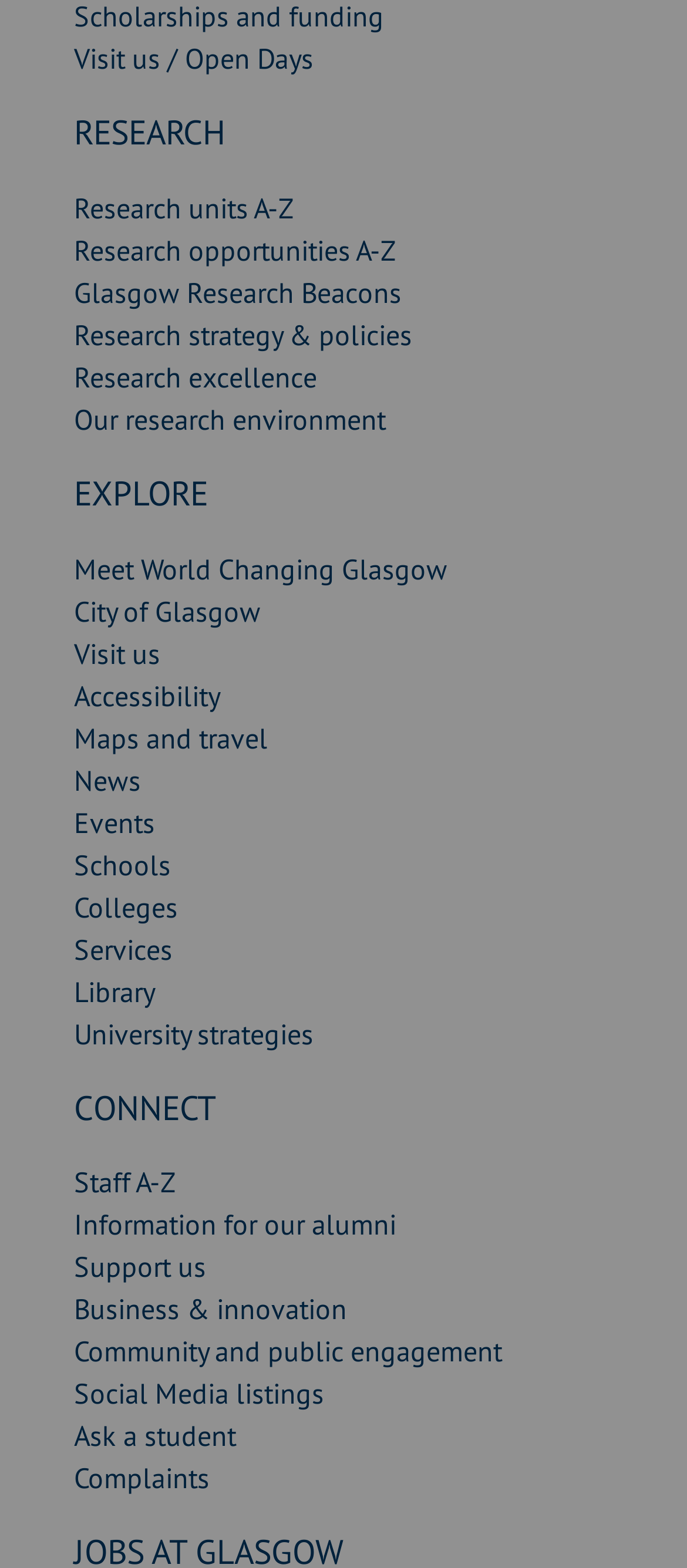Highlight the bounding box coordinates of the region I should click on to meet the following instruction: "Learn about research opportunities".

[0.108, 0.148, 0.577, 0.171]